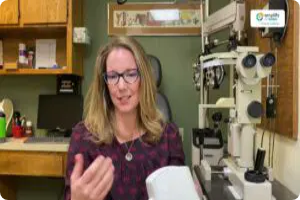What color is the wall behind the woman?
Utilize the image to construct a detailed and well-explained answer.

The setting of the room is complemented by a green wall, which creates a warm atmosphere, suggesting that the designer of the room intended to create a calming environment for the patients.